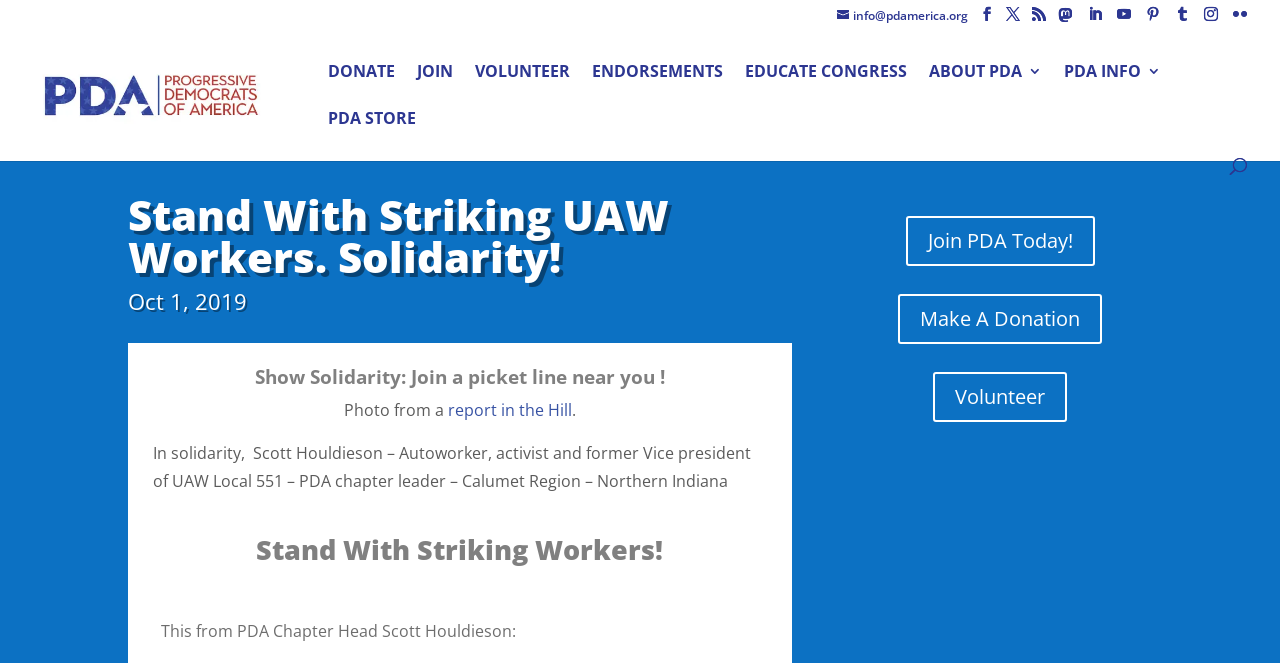Create a full and detailed caption for the entire webpage.

The webpage is about standing in solidarity with striking UAW workers. At the top, there is a heading that reads "Stand With Striking UAW Workers. Solidarity!" followed by a date, "Oct 1, 2019". Below this, there is a call to action, "Show Solidarity: Join a picket line near you!", which is a link. 

To the left of this section, there is a column of links and icons, including social media platforms such as Mastodon, LinkedIn, YouTube, Pinterest, Tumblr, Instagram, and Flickr. There are also links to "Progressive Democrats of America", "DONATE", "JOIN", "VOLUNTEER", "ENDORSEMENTS", and "EDUCATE CONGRESS". 

In the middle of the page, there is a section with a heading "Stand With Striking Workers!" followed by a message from Scott Houldieson, an autoworker and PDA chapter leader. 

At the bottom of the page, there are three links: "Join PDA Today!", "Make A Donation", and "Volunteer". There is also a search box at the top right corner of the page.